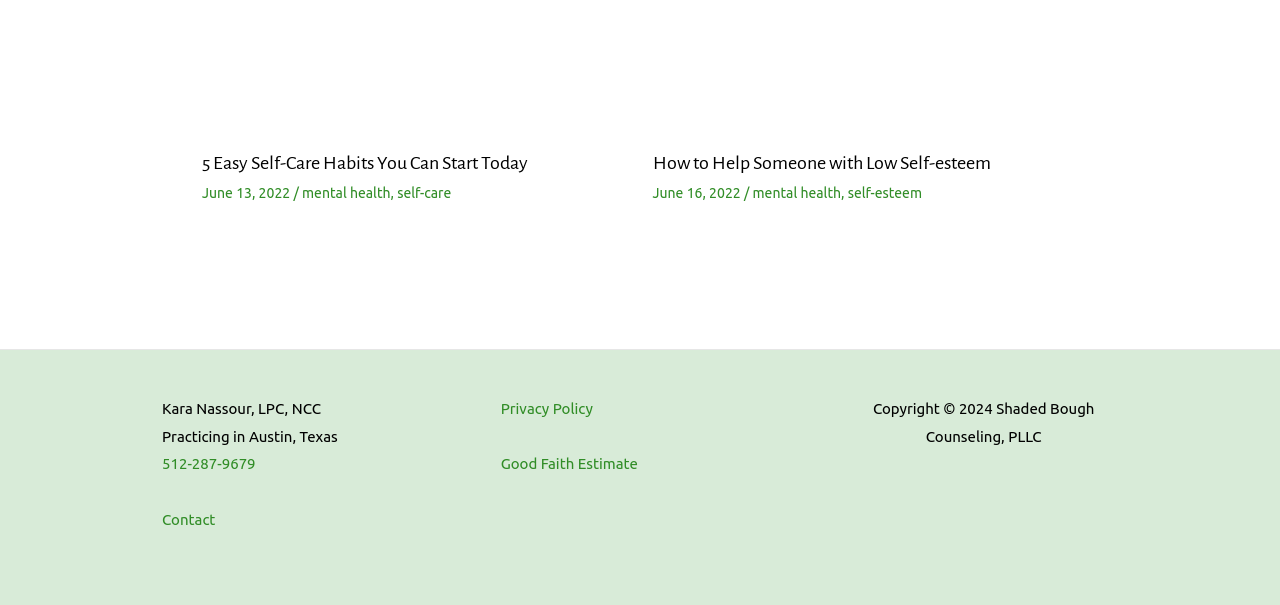Please find the bounding box coordinates for the clickable element needed to perform this instruction: "click the link to read about 5 easy self-care habits".

[0.158, 0.253, 0.412, 0.286]